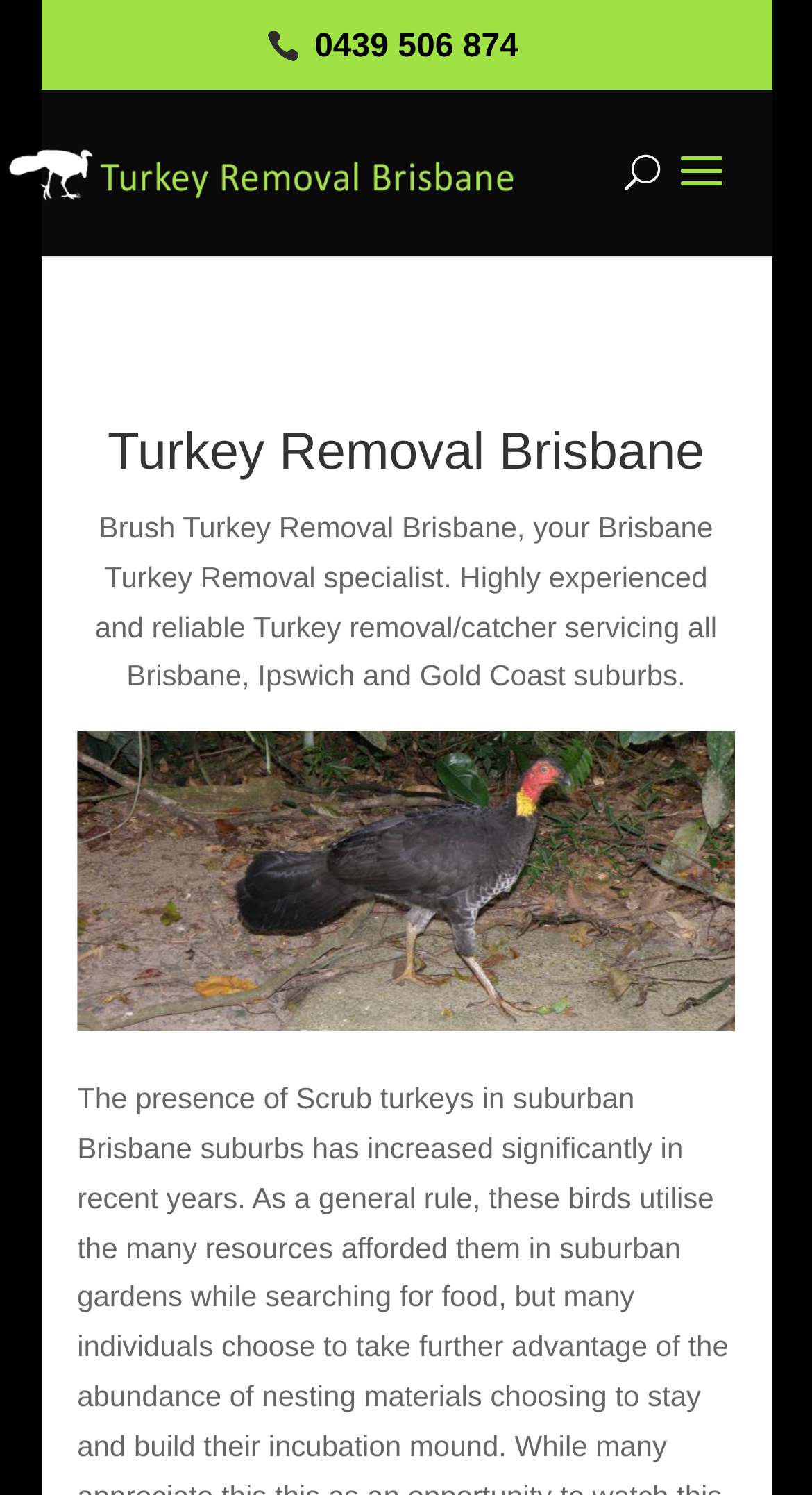Using the description "name="s" placeholder="Search …" title="Search for:"", locate and provide the bounding box of the UI element.

[0.464, 0.059, 0.828, 0.062]